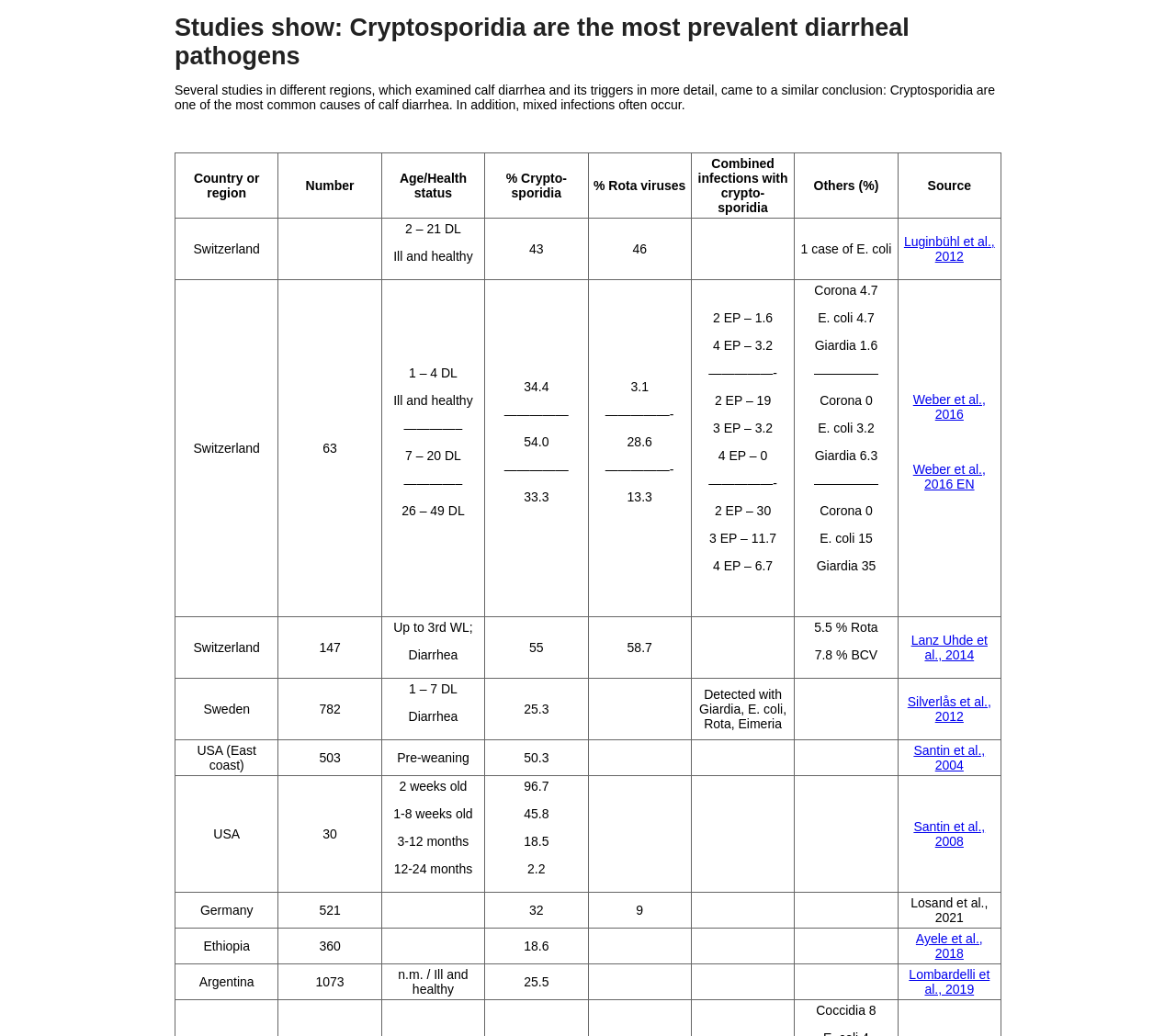Pinpoint the bounding box coordinates of the clickable area needed to execute the instruction: "Click the link 'Luginbühl et al., 2012'". The coordinates should be specified as four float numbers between 0 and 1, i.e., [left, top, right, bottom].

[0.769, 0.226, 0.846, 0.254]